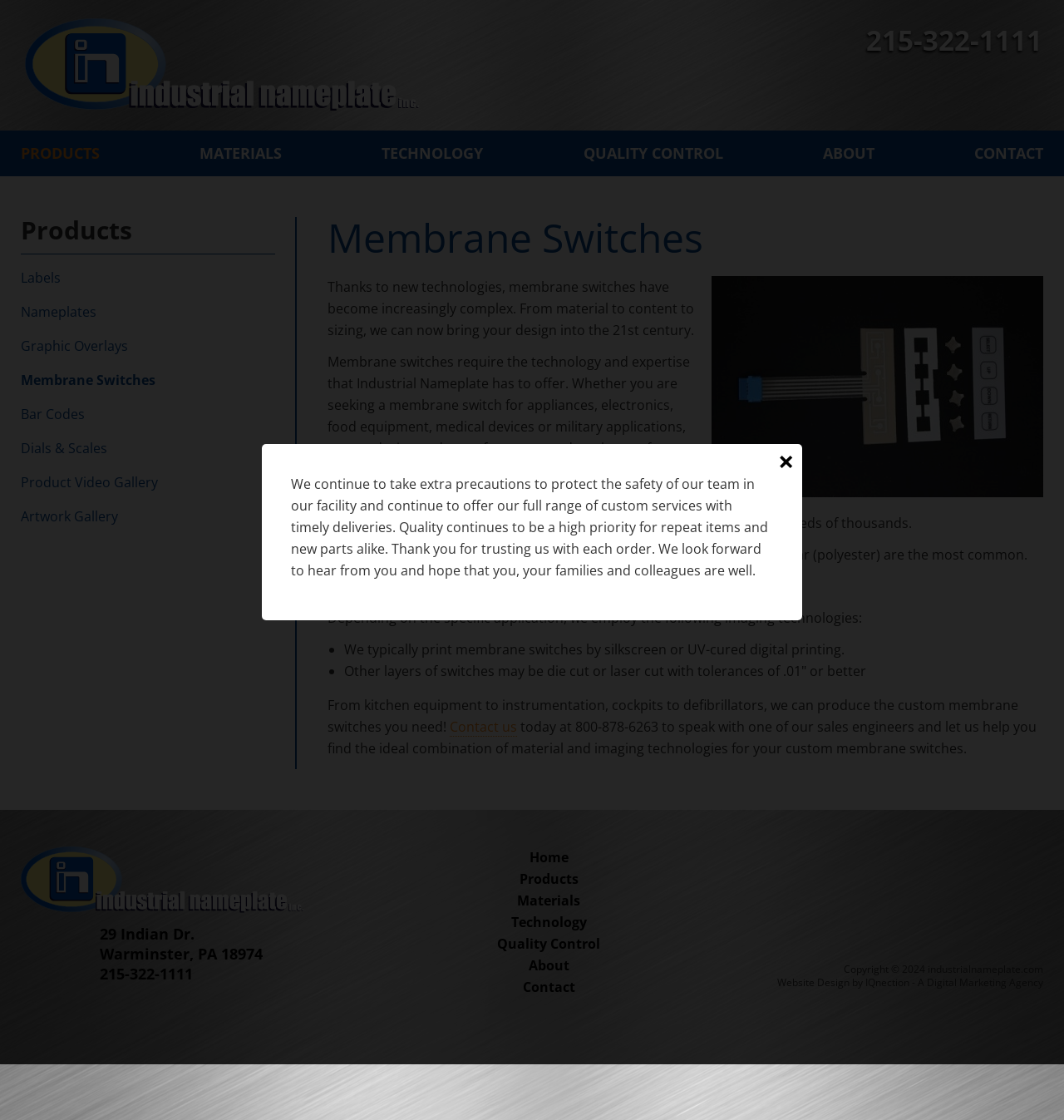Provide the bounding box coordinates for the UI element that is described as: "Quality Control".

[0.467, 0.834, 0.564, 0.851]